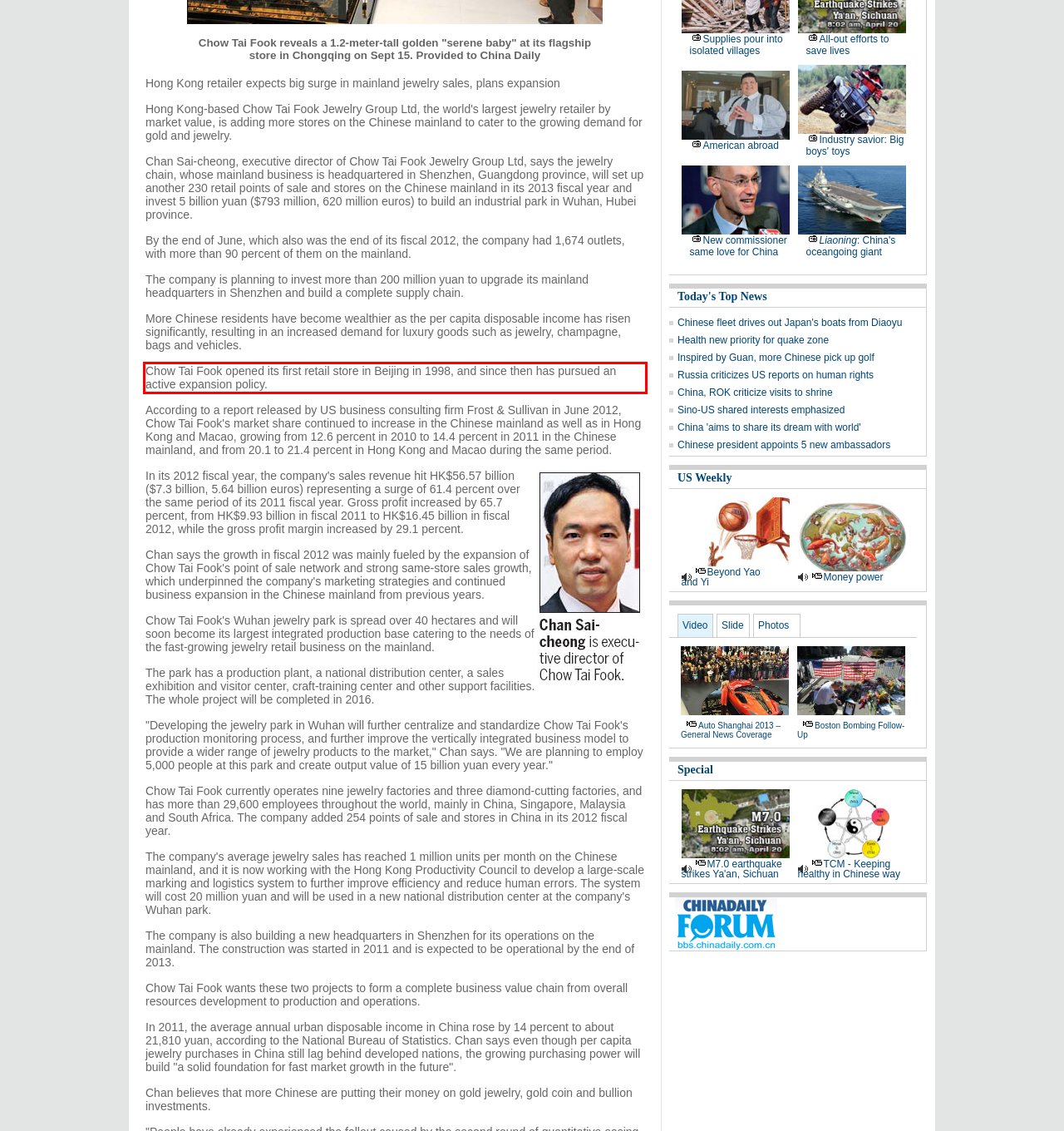Using OCR, extract the text content found within the red bounding box in the given webpage screenshot.

Chow Tai Fook opened its first retail store in Beijing in 1998, and since then has pursued an active expansion policy.